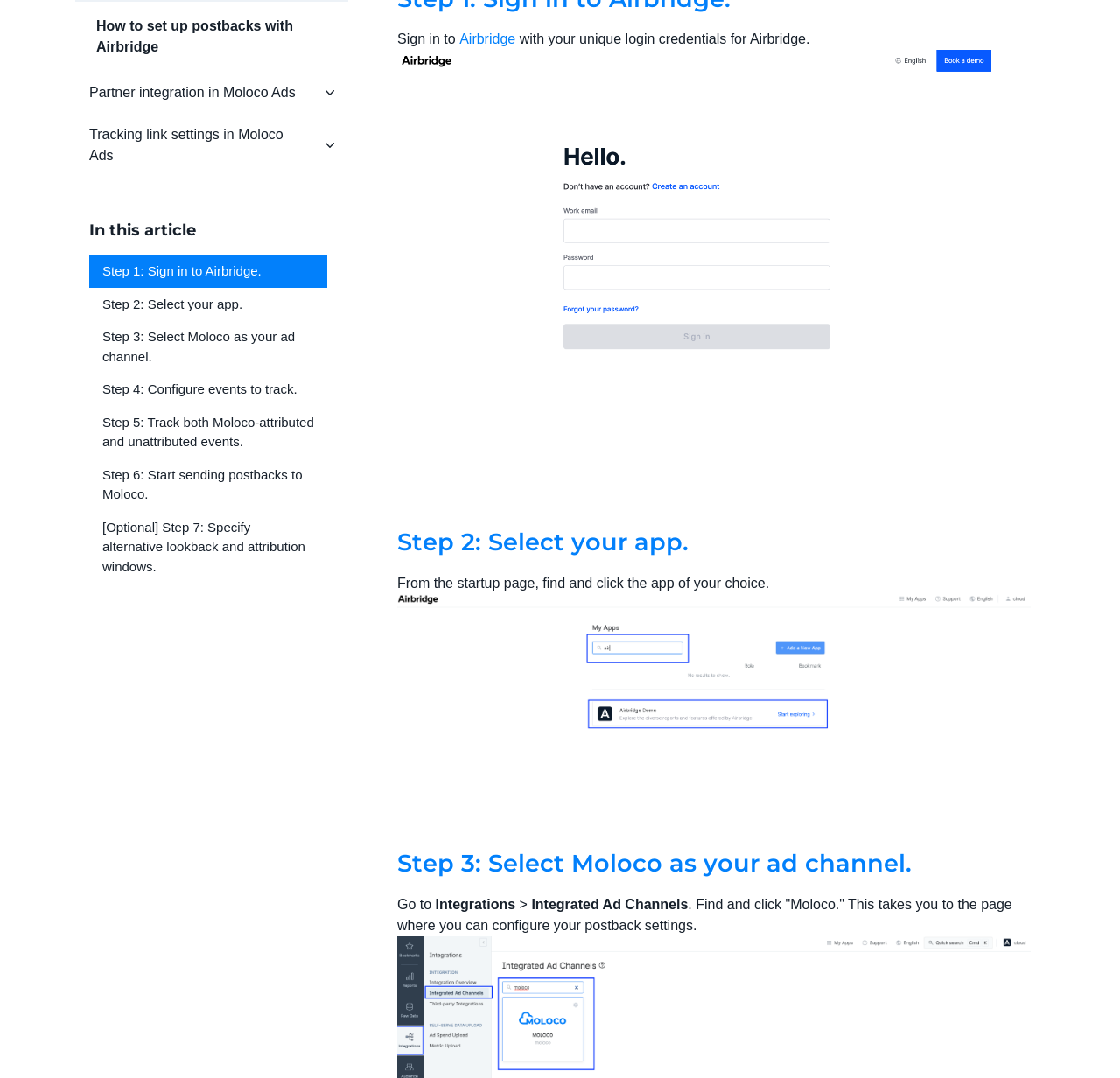Identify the bounding box of the HTML element described as: "Airbridge".

[0.41, 0.029, 0.46, 0.043]